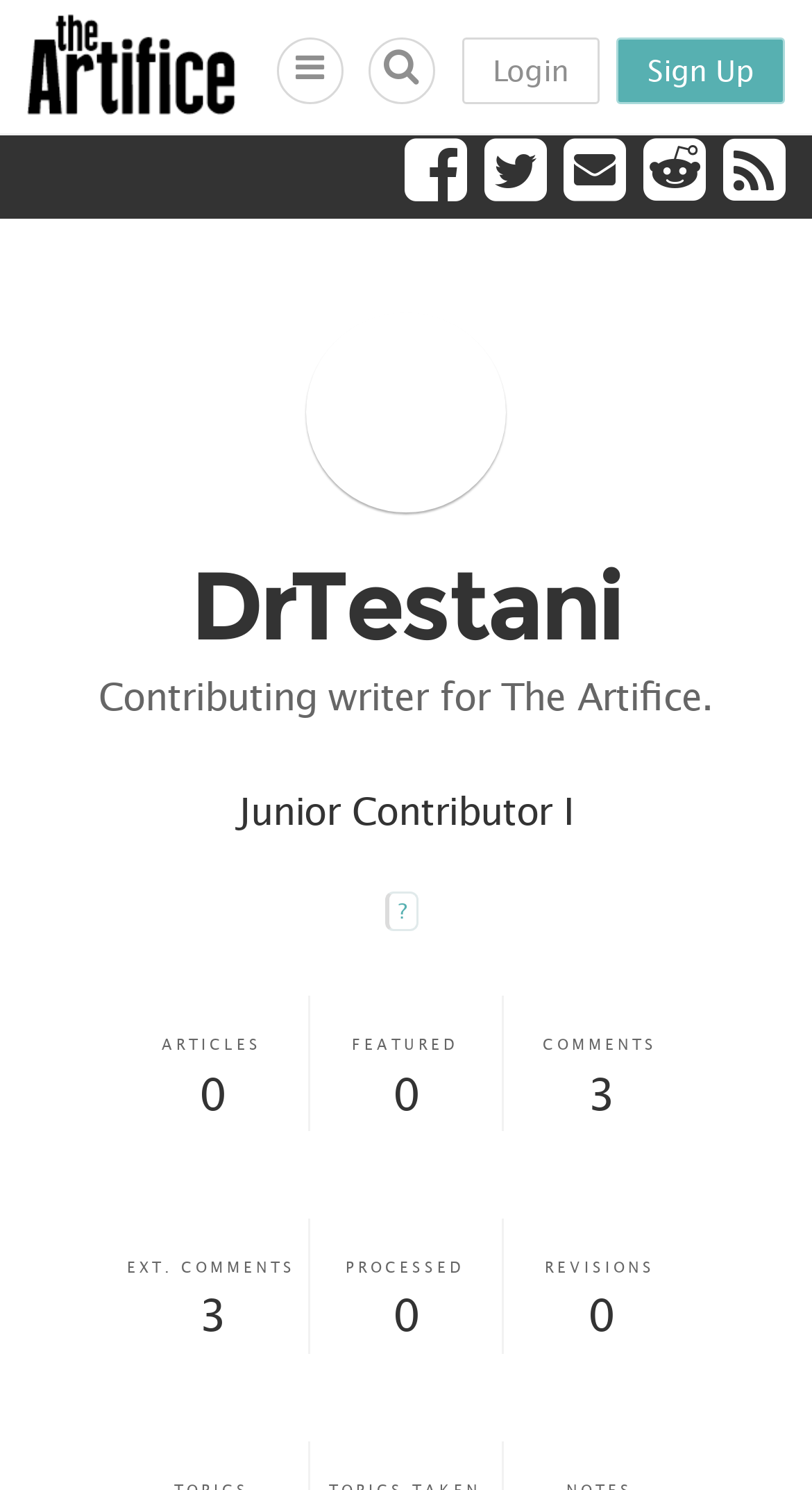Please answer the following question using a single word or phrase: What is the name of the online magazine?

The Artifice